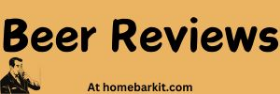Describe all the important aspects and features visible in the image.

The image prominently displays the title "Beer Reviews" in bold, stylized lettering, set against a warm, orange background. Accompanying the text is a vintage illustration of a man, possibly evoking a sense of nostalgia or classic charm related to the beer culture. This visual serves as an inviting gateway for users looking to explore various beer reviews featured on the website homebarkit.com. The playful yet informative design encourages readers to delve into the world of craft beer and enhances the overall user experience by clearly indicating the section's focus.